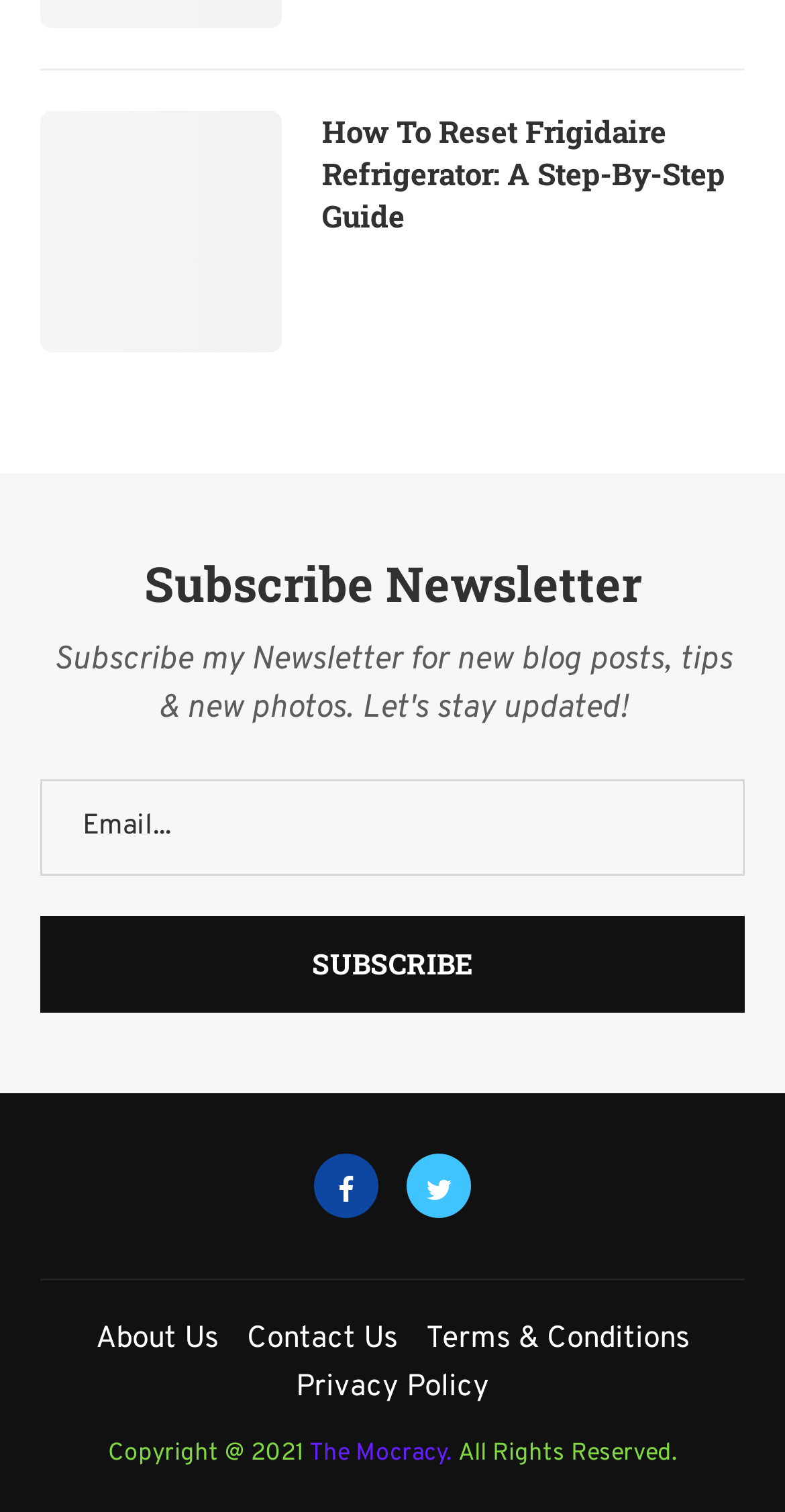What is the topic of the main content?
Please answer the question as detailed as possible.

The main heading and link on the webpage are both titled 'How To Reset Frigidaire Refrigerator: A Step-By-Step Guide', indicating that the main content is a guide on resetting a Frigidaire refrigerator.